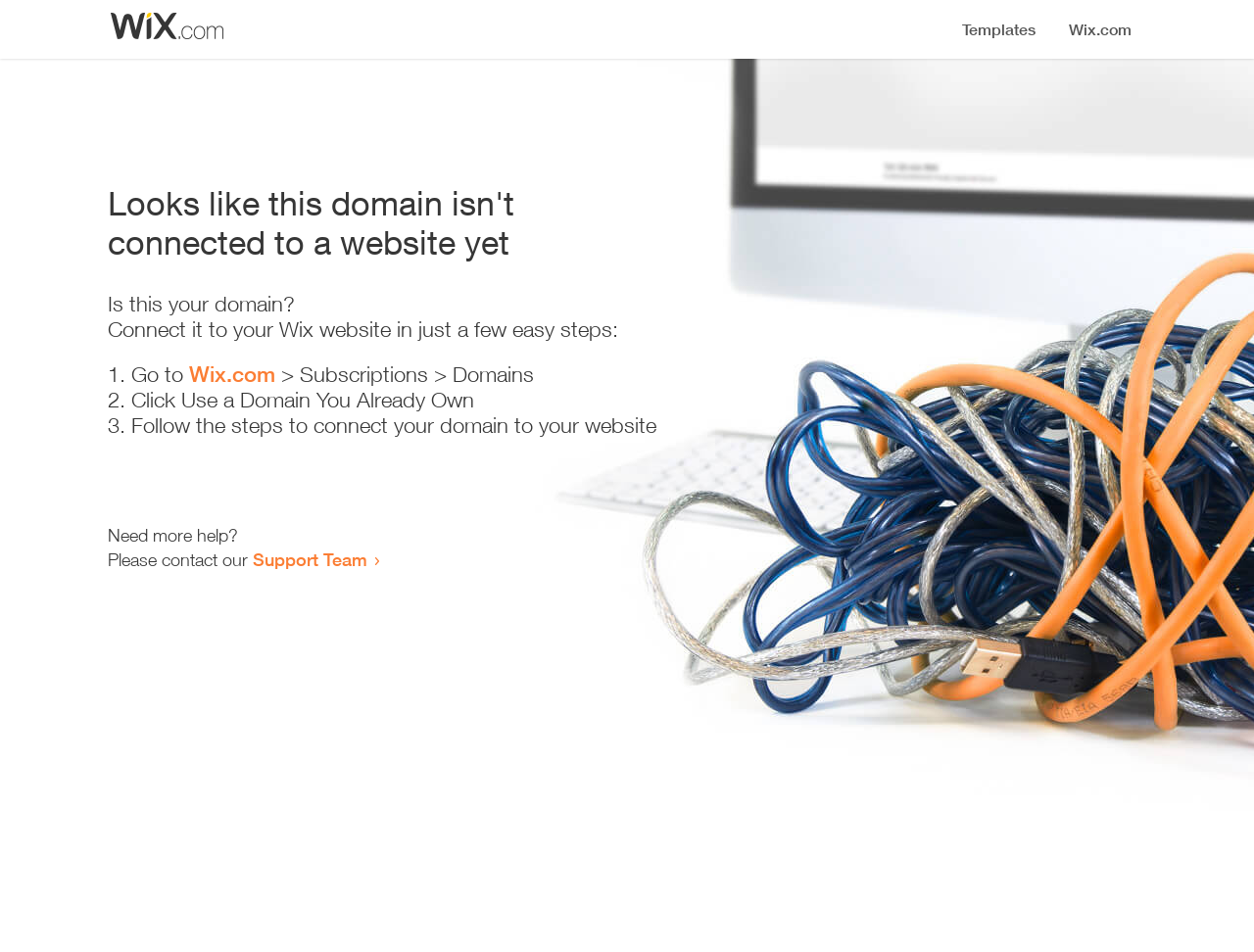Can you find and generate the webpage's heading?

Looks like this domain isn't
connected to a website yet